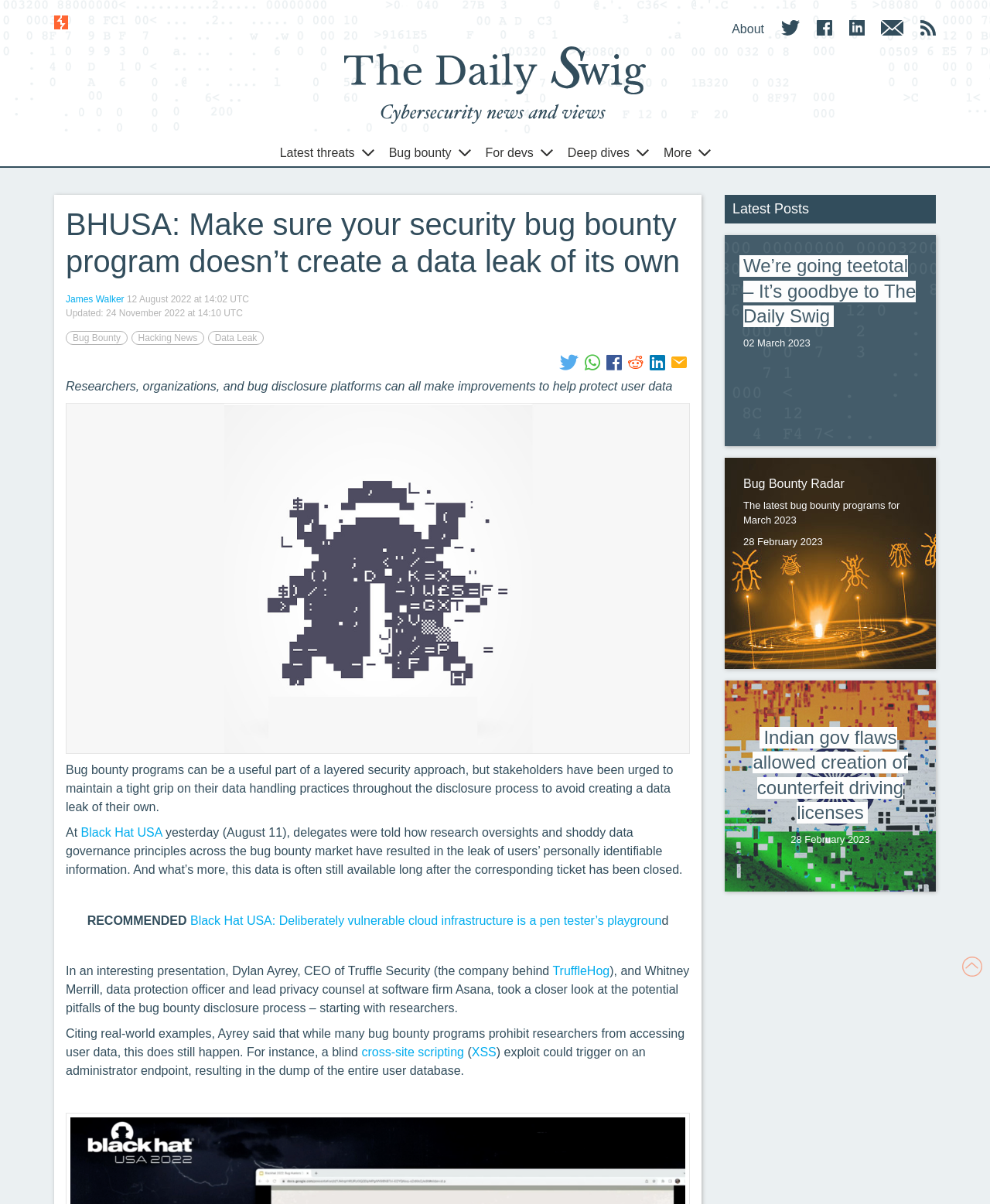Determine the bounding box coordinates of the UI element described by: "cross-site scripting".

[0.365, 0.868, 0.469, 0.879]